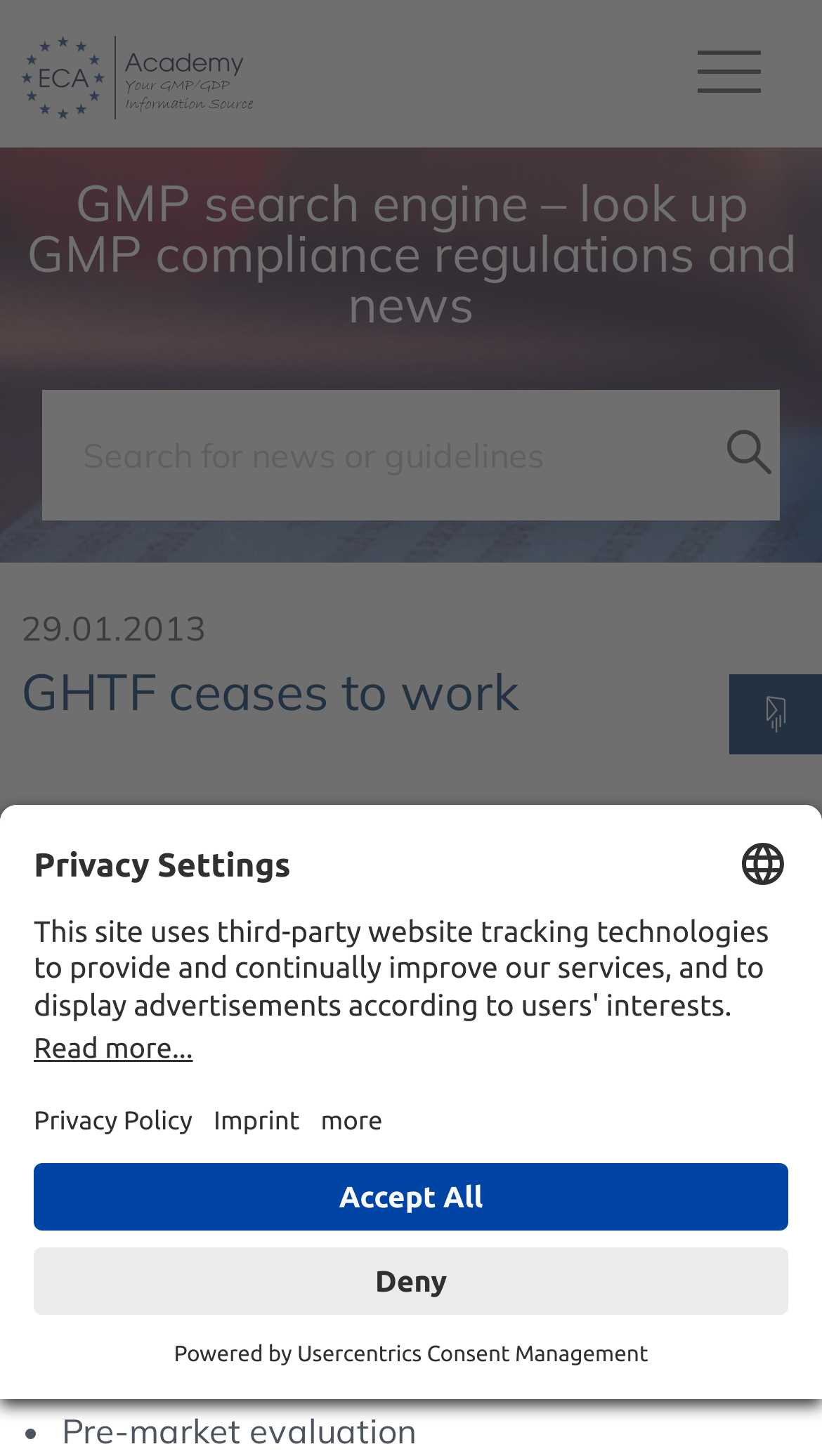What is the language selection option located?
Look at the image and respond with a one-word or short phrase answer.

Privacy Settings